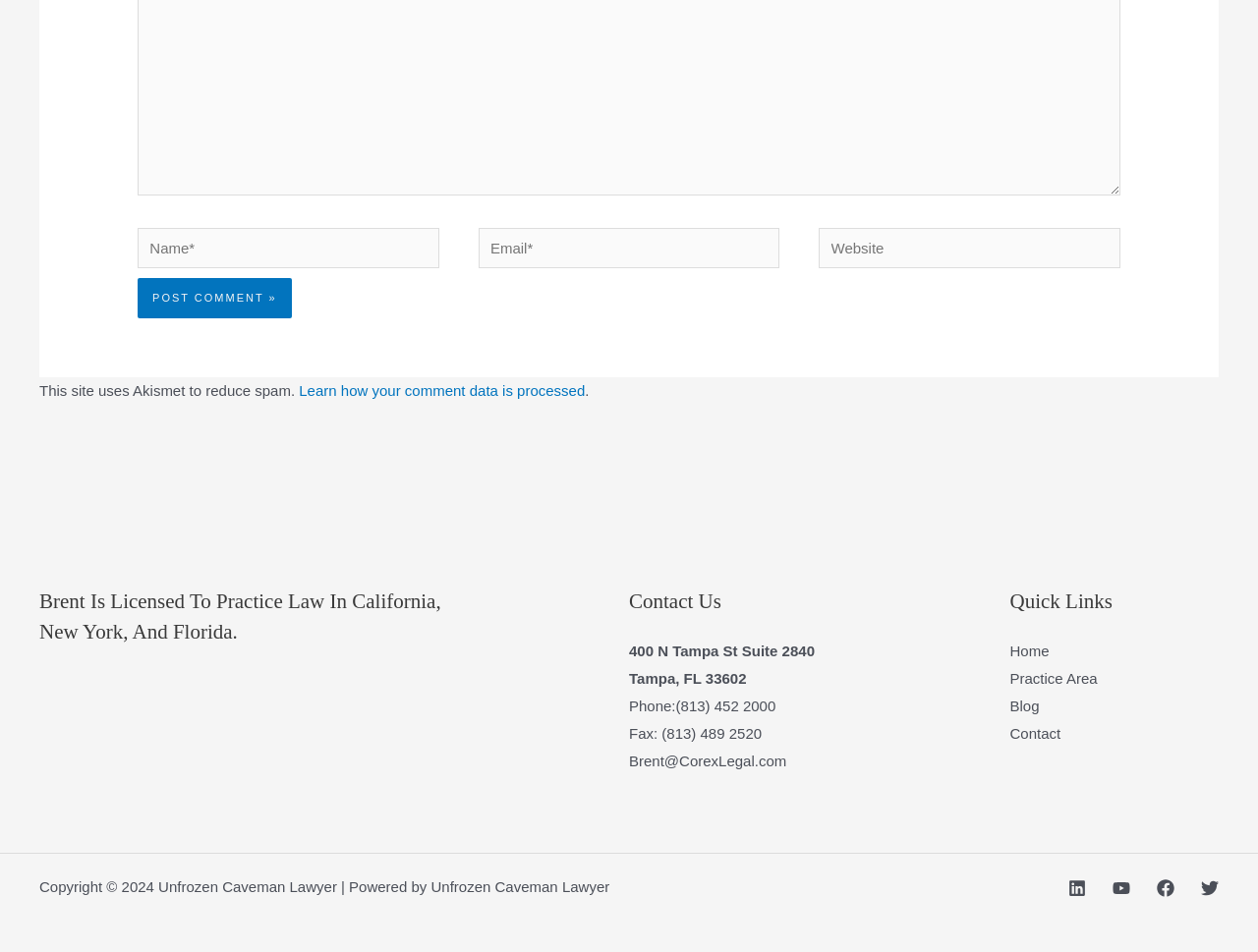Please provide the bounding box coordinates in the format (top-left x, top-left y, bottom-right x, bottom-right y). Remember, all values are floating point numbers between 0 and 1. What is the bounding box coordinate of the region described as: Não Te Troquei Por Ela

None